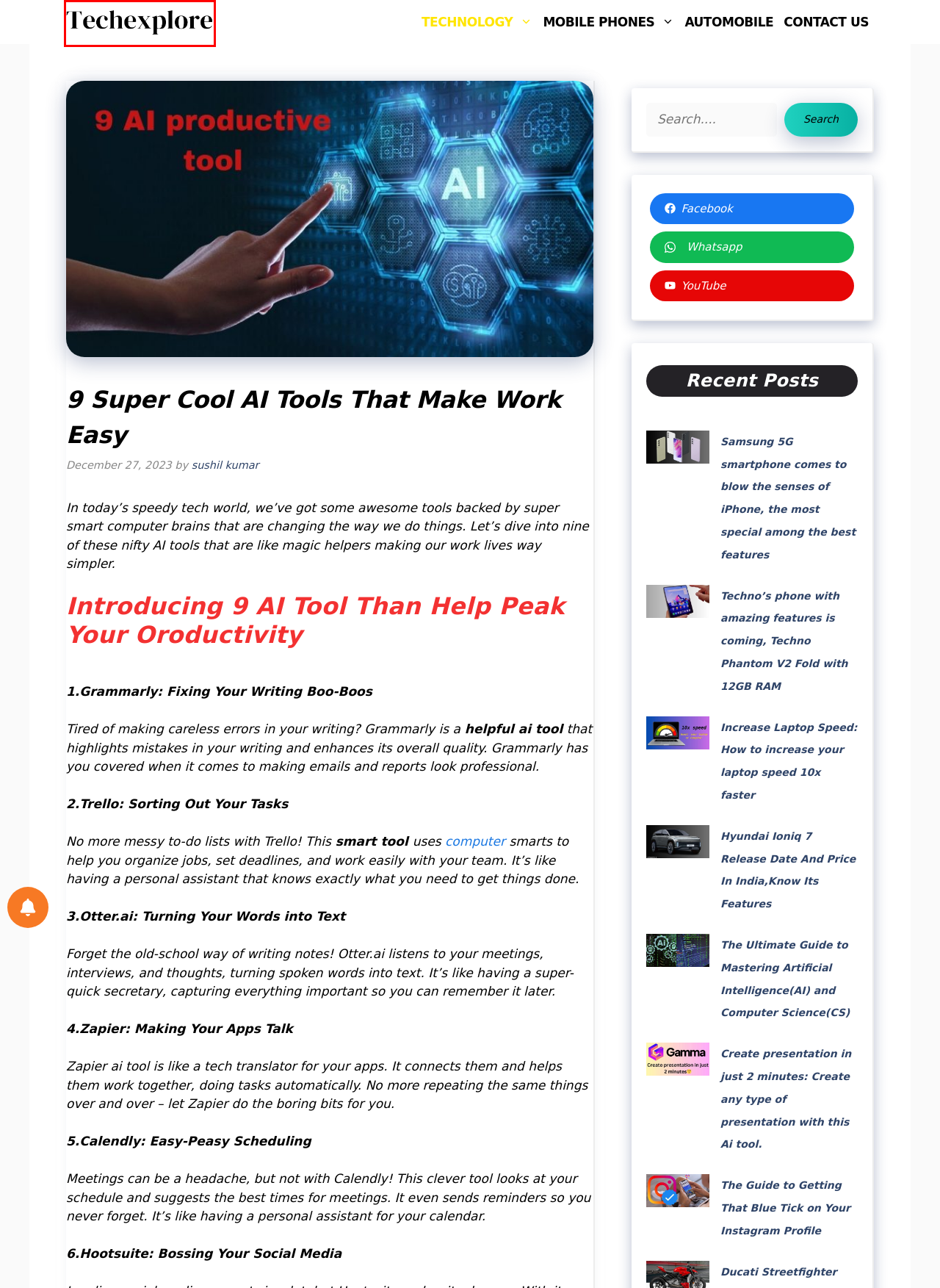Examine the screenshot of the webpage, which includes a red bounding box around an element. Choose the best matching webpage description for the page that will be displayed after clicking the element inside the red bounding box. Here are the candidates:
A. AI and CS:The Ultimate Guide to Mastering AI and CS
B. Samsung Galaxy S21 FE 5G Specifications & Price
C. AUTO - techexplore
D. Hyundai Ioniq 7 Price and Launch Date In India
E. Create presentation in just 2 minutes: Create any type PPT
F. MOBILE PHONES - techexplore
G. techexplore - Navigating the Future of Innovation and Digital Exploration
H. techexplore

G